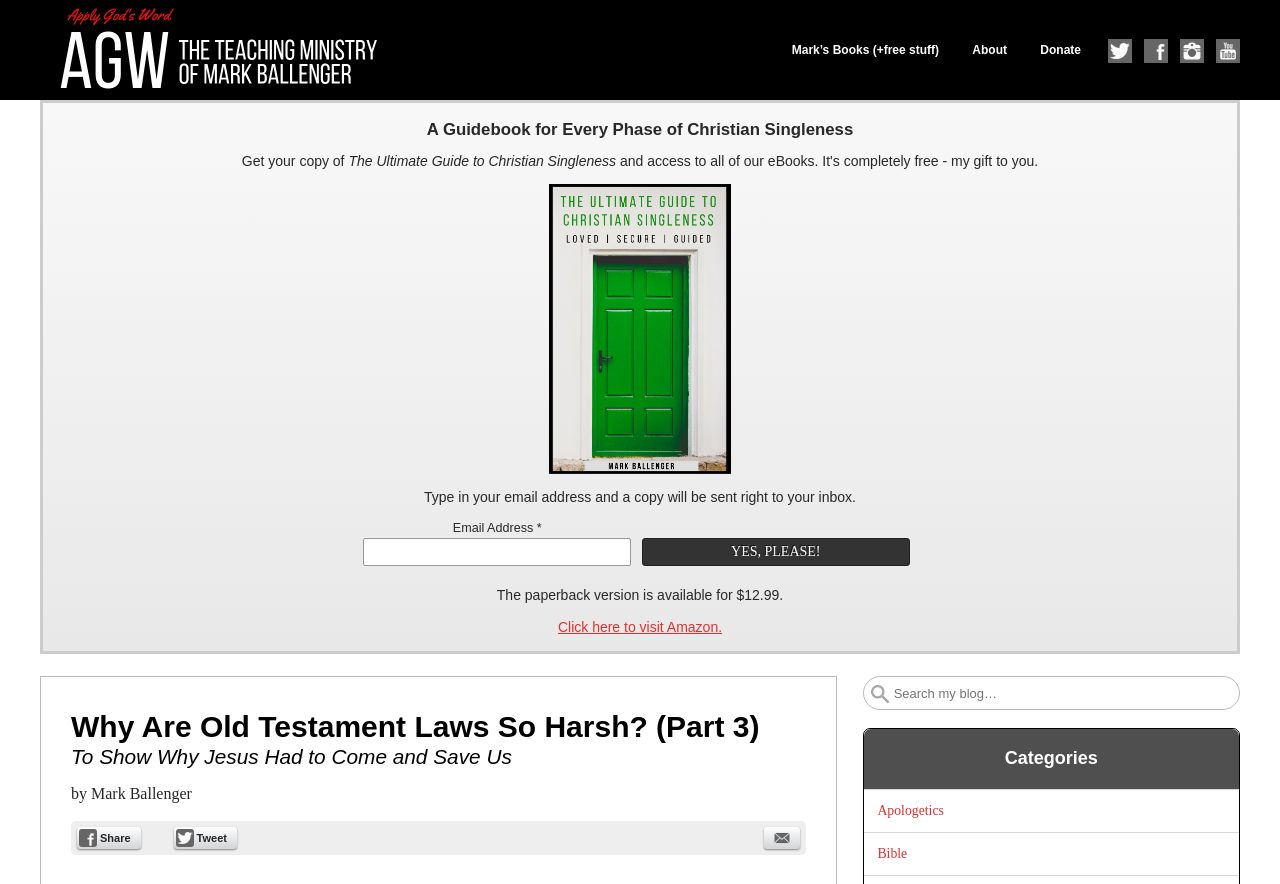Give a detailed explanation of the elements present on the webpage.

The webpage is about the teaching ministry of Mark Ballenger, specifically focusing on the topic "Why Are Old Testament Laws So Harsh? (Part 3)". At the top left corner, there is a heading with the website's name "ApplyGodsWord.com" and a link to the website. Below it, there is a heading with the title "The Teaching Ministry of Mark Ballenger". 

On the top right corner, there are social media links to follow Mark Ballenger on Twitter, Facebook, Instagram, and YouTube, as well as links to his books and a donation page. 

The main content of the webpage is divided into two sections. The first section is on the left side, which promotes a Bible study guidebook for Christian singleness. There is a static text describing the guidebook, followed by a link to get a copy of the guidebook. Below it, there is an image of the guidebook, and a form to input an email address to receive a copy. 

The second section is on the right side, which contains the main article "Why Are Old Testament Laws So Harsh? (Part 3)". The article has three headings: the title, a subtitle "To Show Why Jesus Had to Come and Save Us", and the author's name "by Mark Ballenger". Below the article, there are links to share, tweet, and email the article. 

At the bottom of the webpage, there is a search bar and a list of categories, including "Apologetics" and "Bible", with links to related articles.